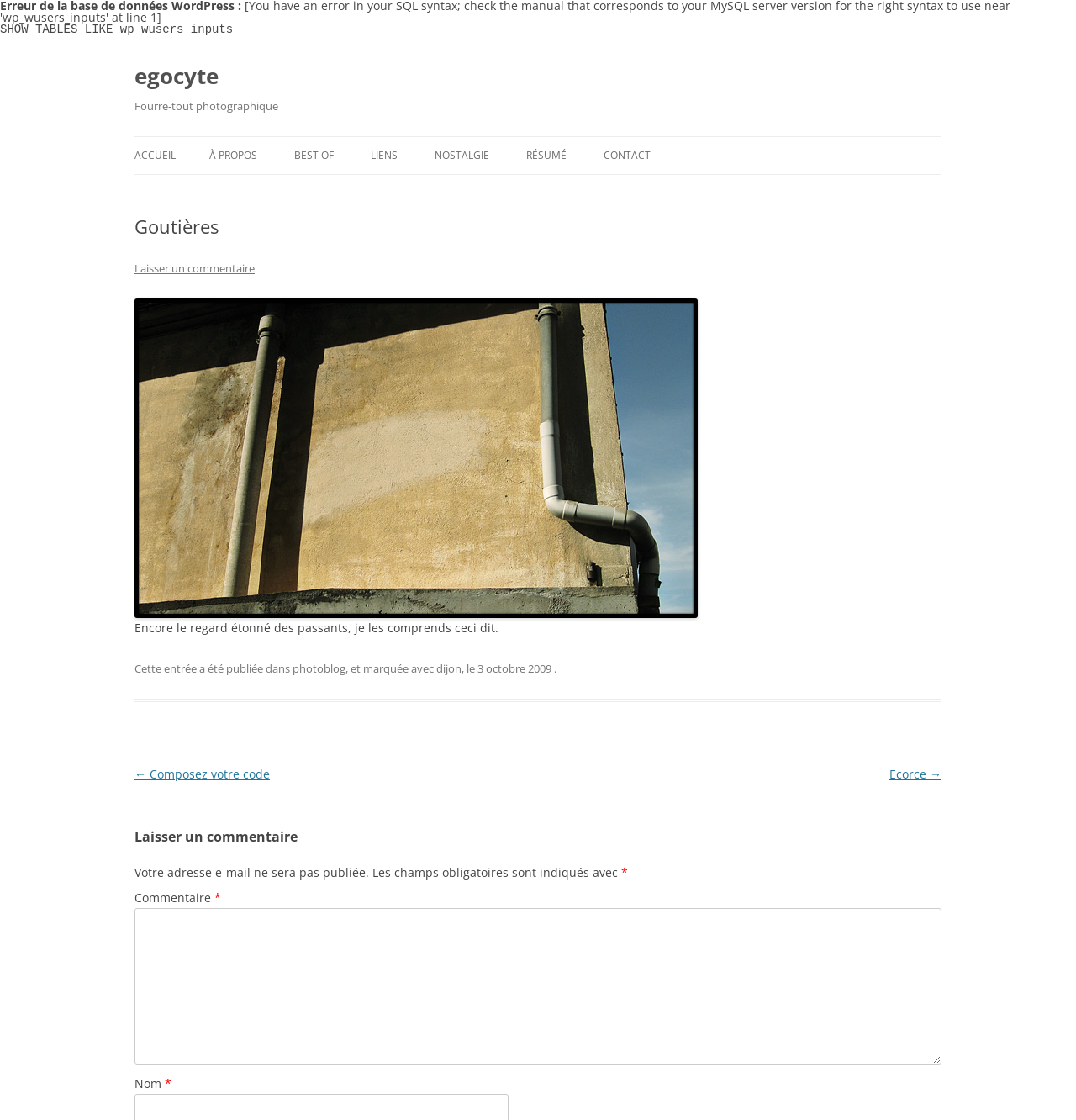Please identify the bounding box coordinates of the element on the webpage that should be clicked to follow this instruction: "read the article". The bounding box coordinates should be given as four float numbers between 0 and 1, formatted as [left, top, right, bottom].

[0.125, 0.192, 0.875, 0.627]